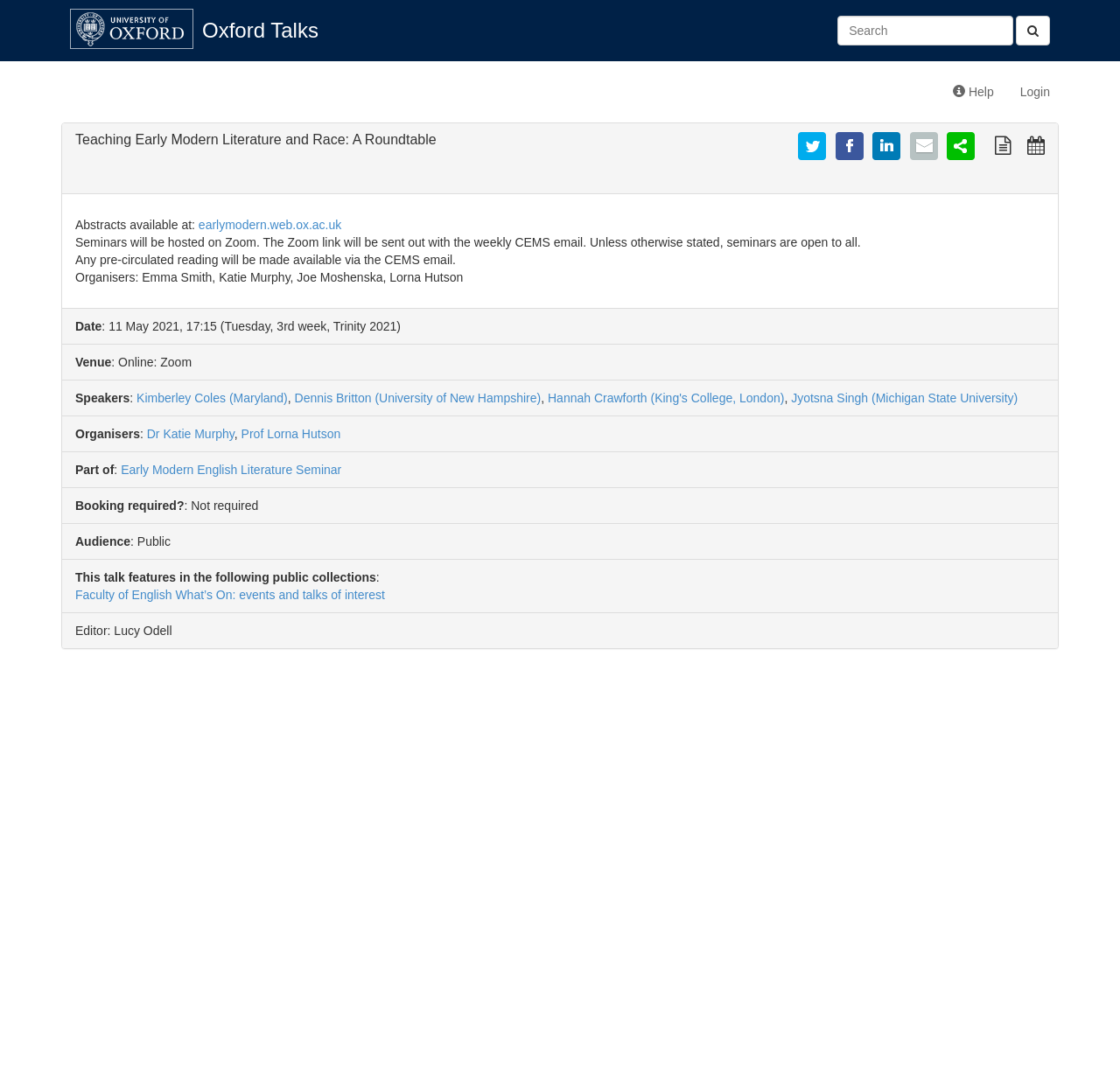Based on the image, give a detailed response to the question: Is booking required for the event?

The webpage states 'Booking required?: Not required', indicating that booking is not necessary to attend the event.